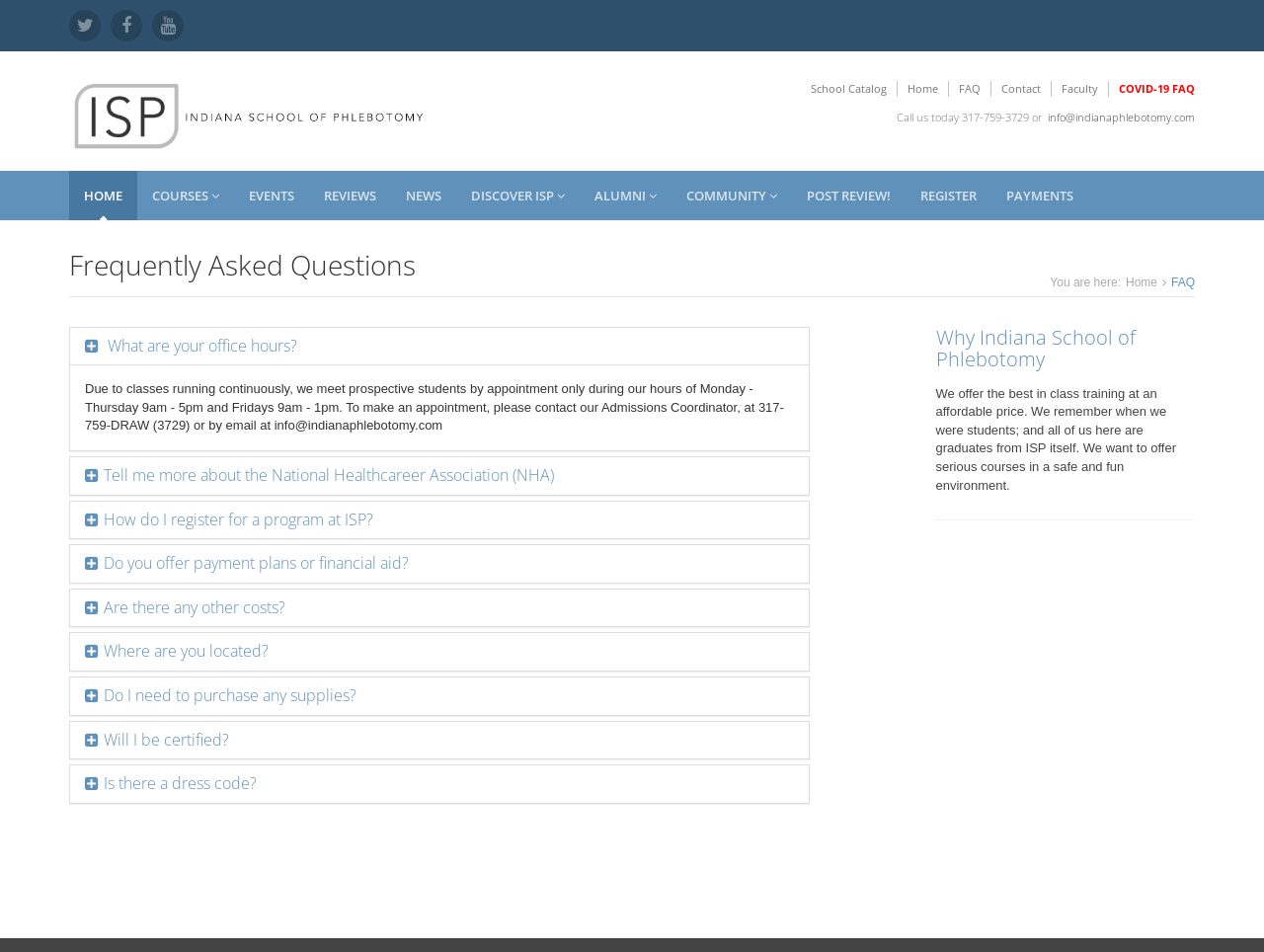Pinpoint the bounding box coordinates of the area that must be clicked to complete this instruction: "Click the 'REGISTER' link".

[0.716, 0.179, 0.784, 0.231]